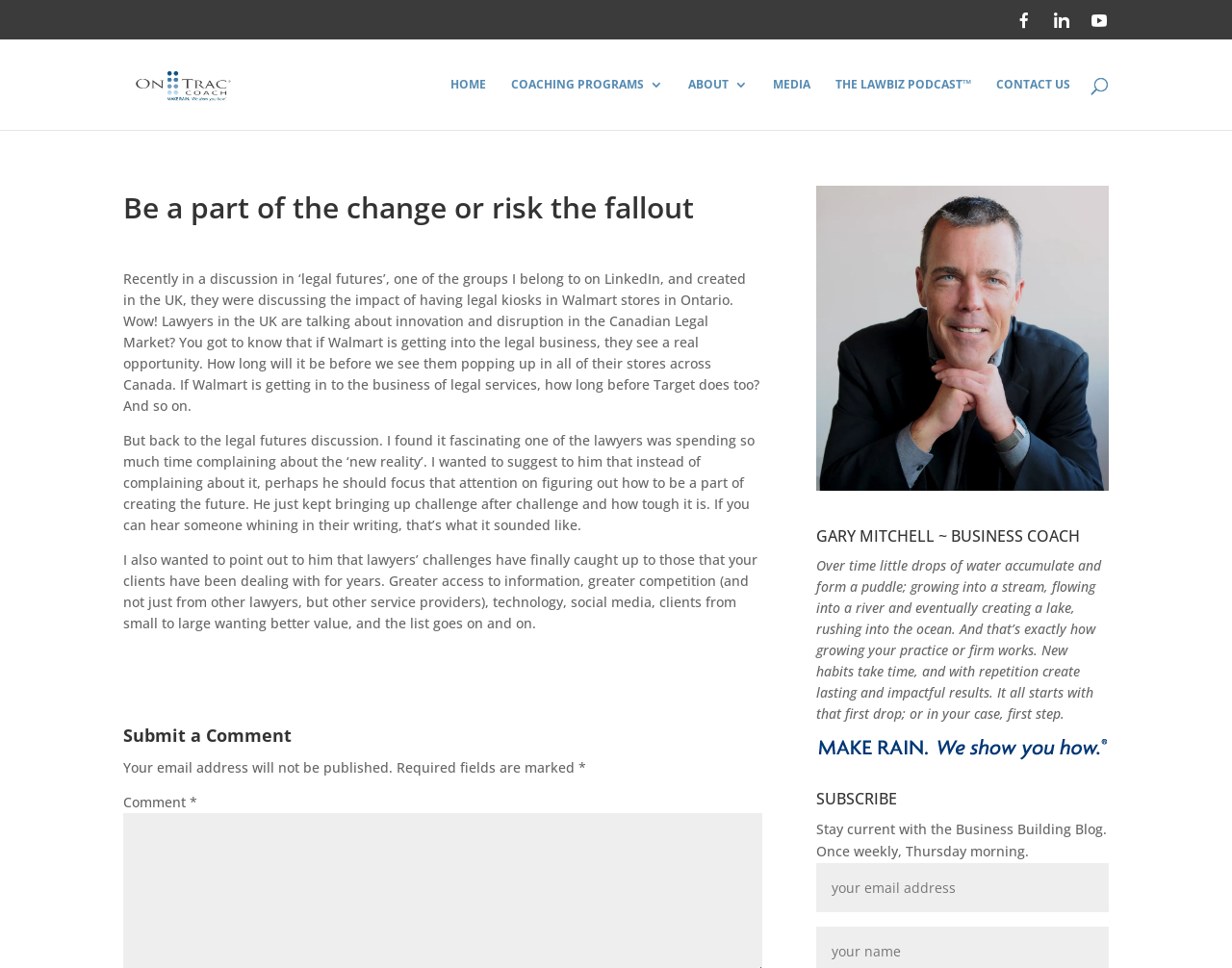Find the bounding box coordinates for the element that must be clicked to complete the instruction: "Read the lawbiz podcast". The coordinates should be four float numbers between 0 and 1, indicated as [left, top, right, bottom].

[0.678, 0.081, 0.788, 0.134]